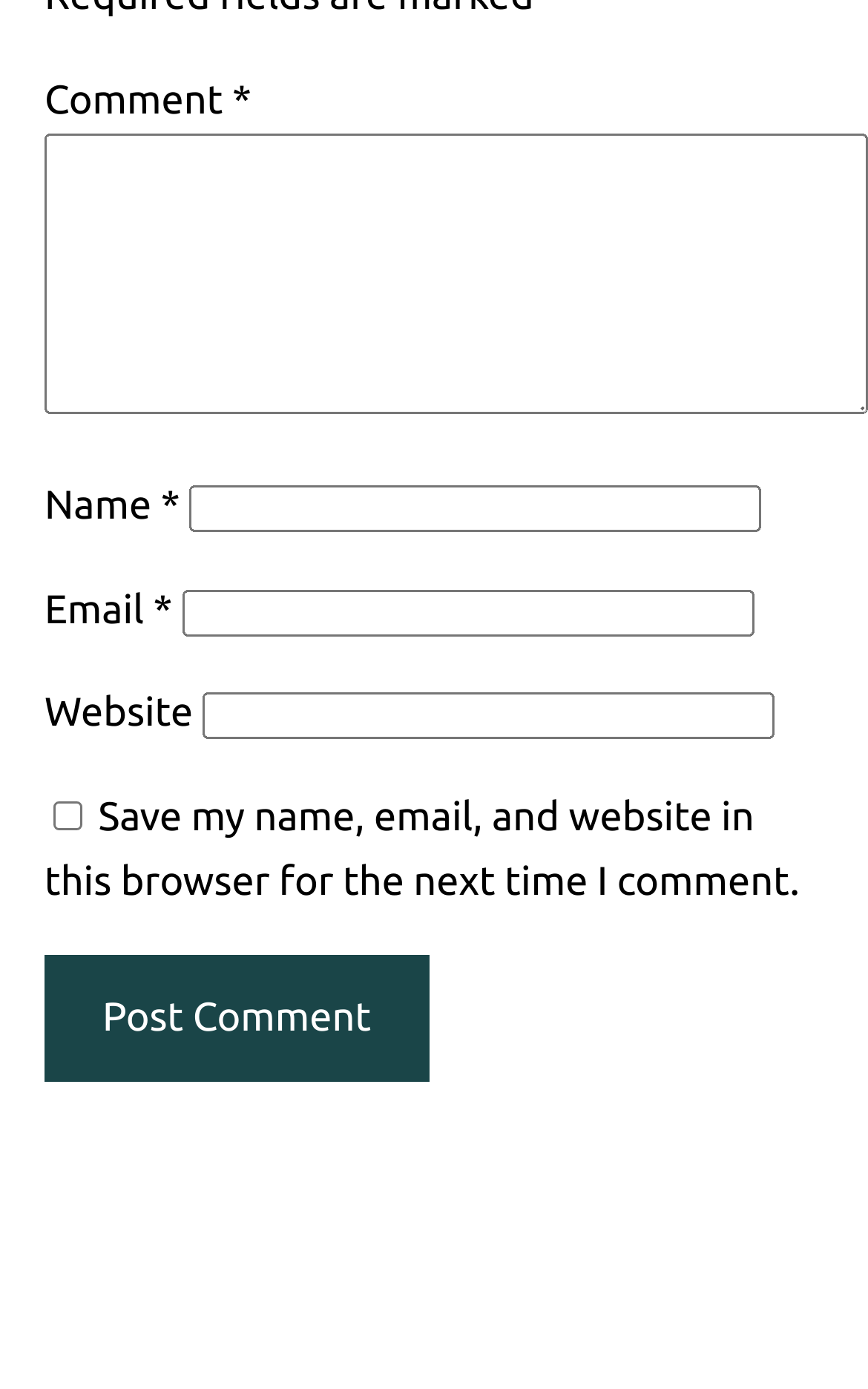Give the bounding box coordinates for this UI element: "parent_node: Name * name="author"". The coordinates should be four float numbers between 0 and 1, arranged as [left, top, right, bottom].

[0.218, 0.349, 0.877, 0.383]